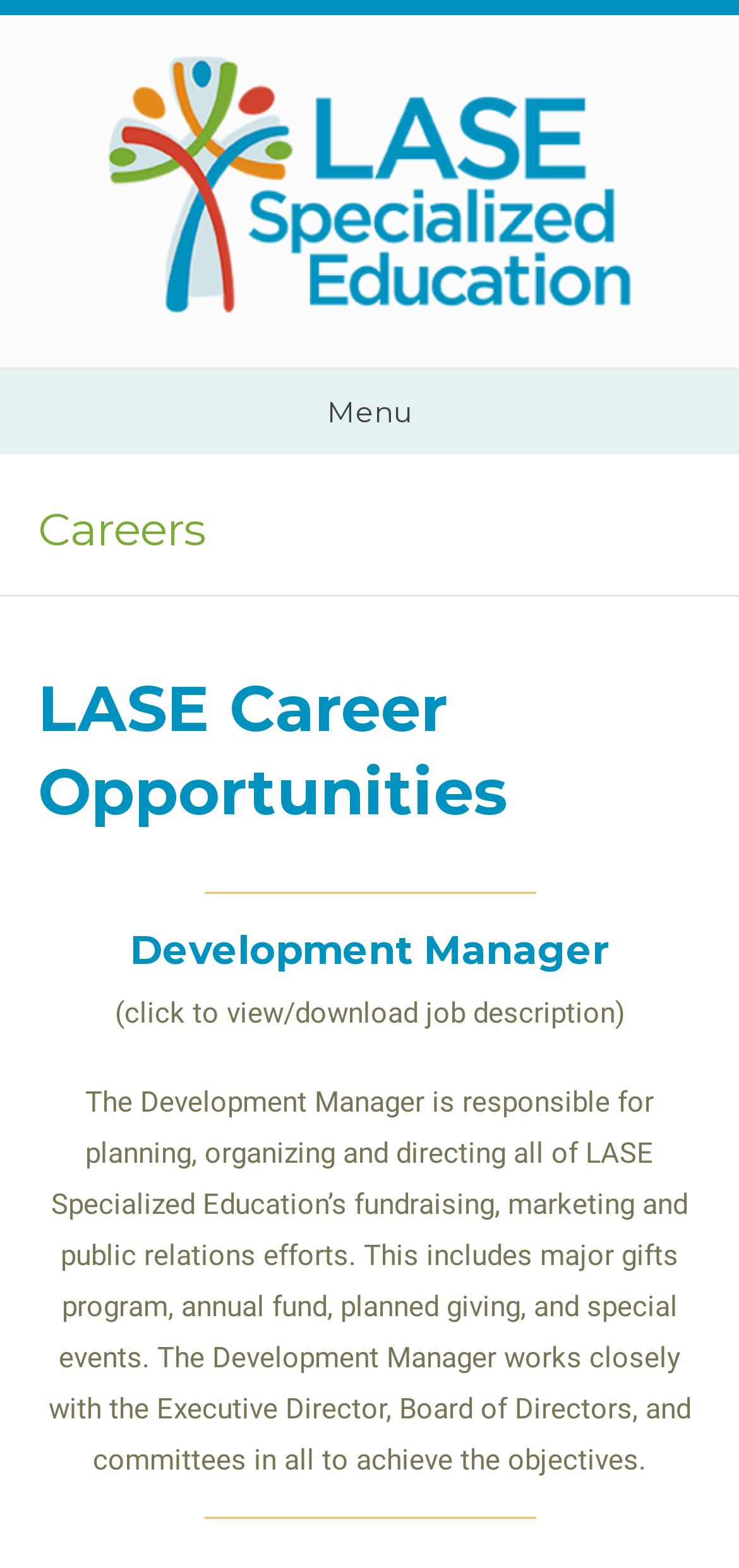Bounding box coordinates should be in the format (top-left x, top-left y, bottom-right x, bottom-right y) and all values should be floating point numbers between 0 and 1. Determine the bounding box coordinate for the UI element described as: Menu

[0.0, 0.235, 1.0, 0.29]